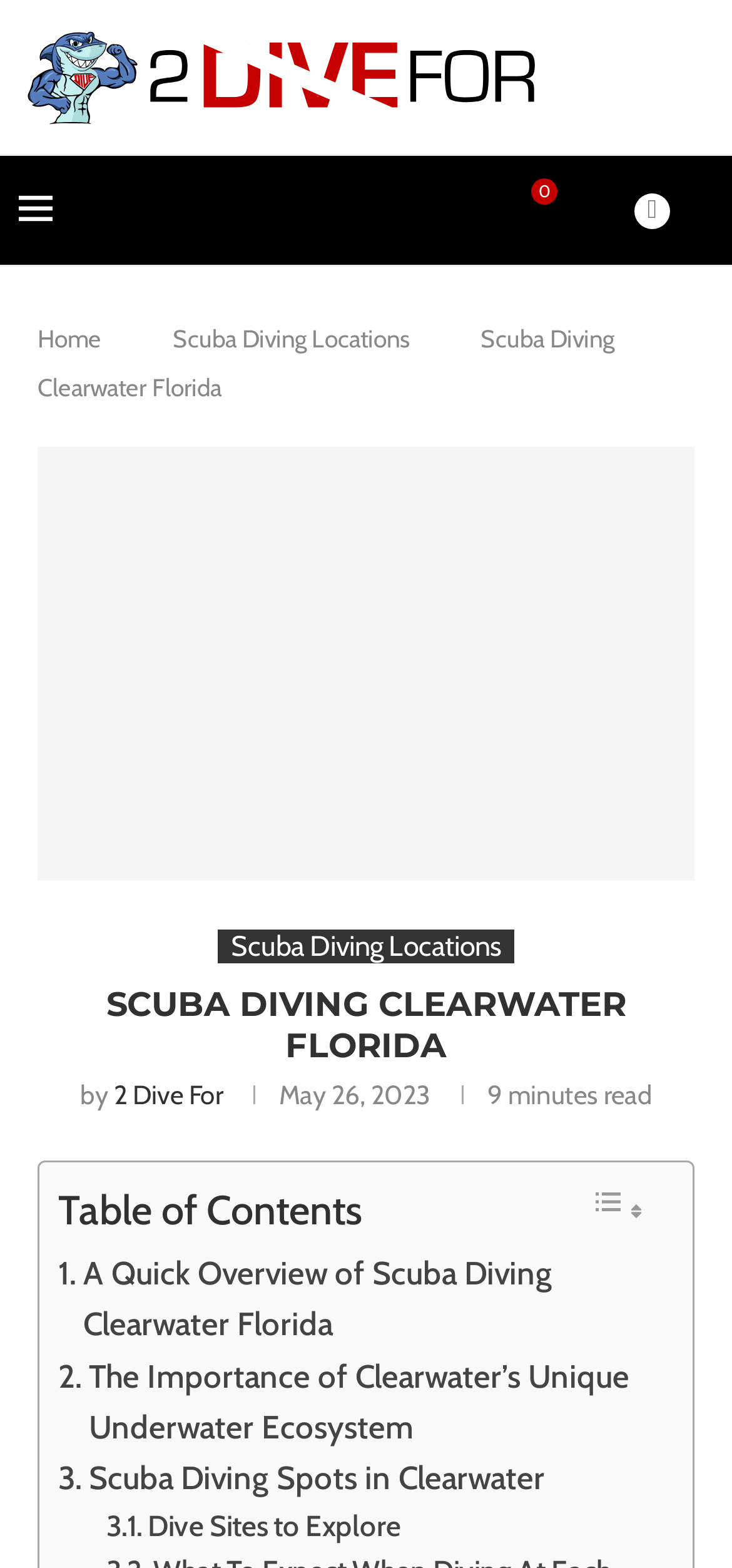Kindly determine the bounding box coordinates for the area that needs to be clicked to execute this instruction: "Search for something".

[0.777, 0.1, 0.828, 0.169]